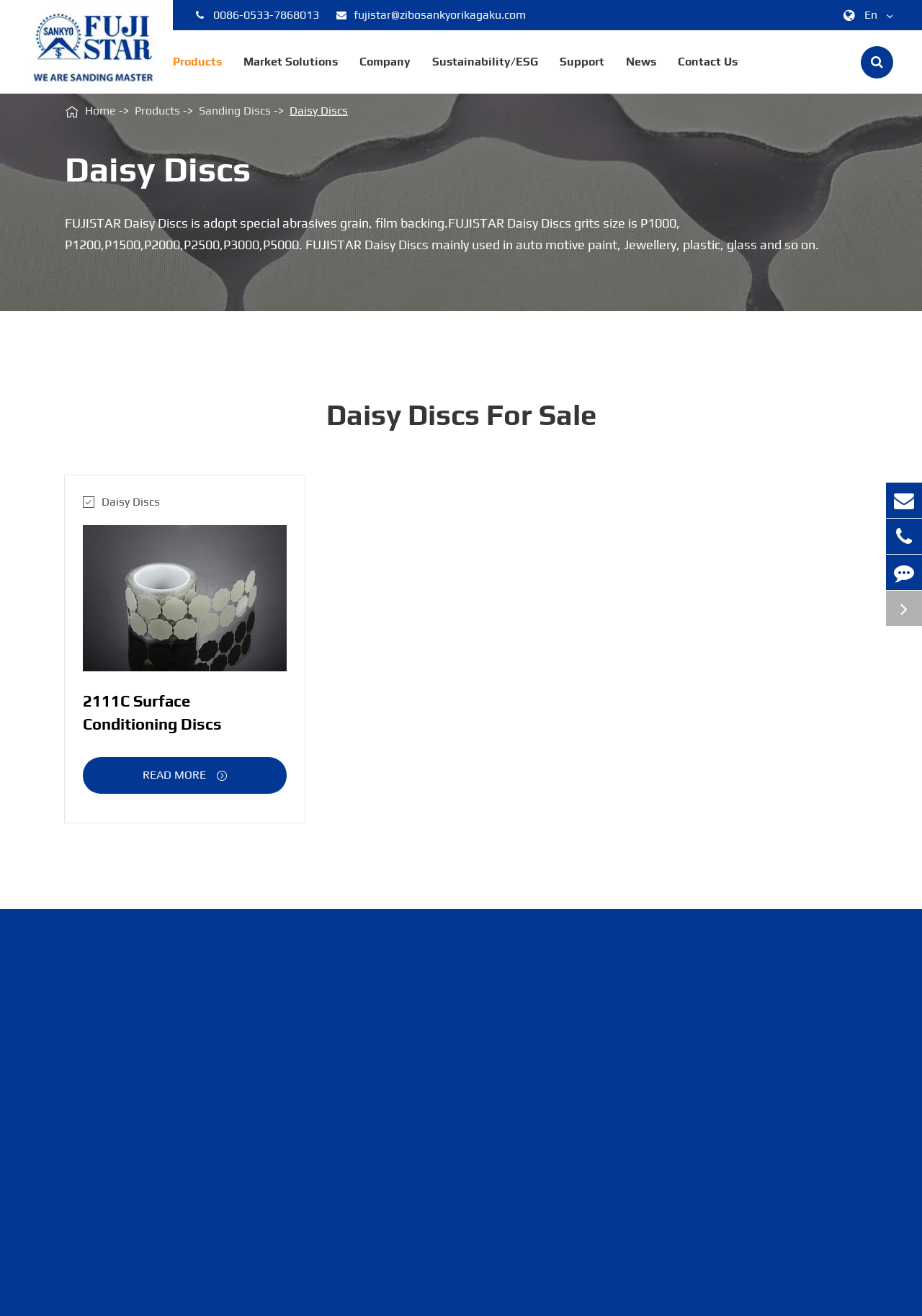Find the UI element described as: "Sustainability/ESG" and predict its bounding box coordinates. Ensure the coordinates are four float numbers between 0 and 1, [left, top, right, bottom].

[0.469, 0.023, 0.584, 0.071]